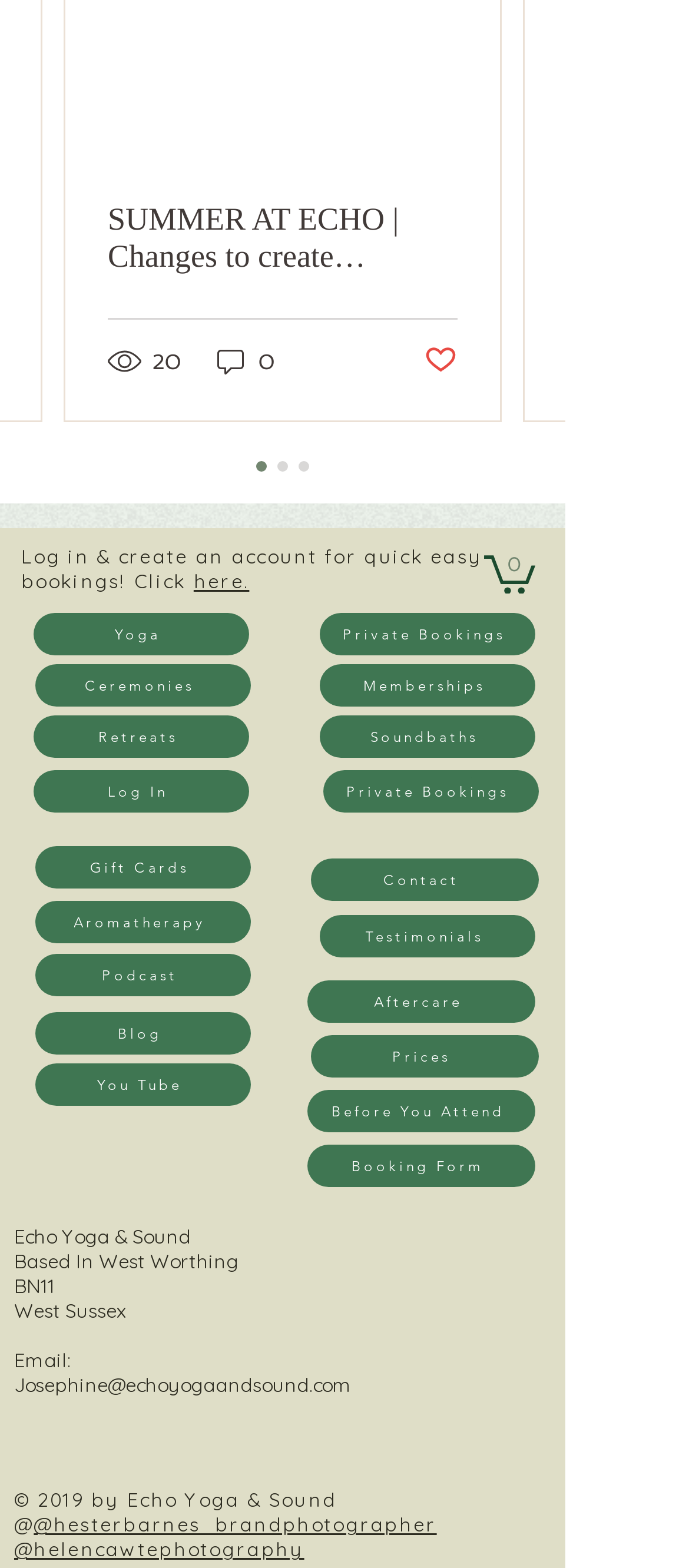Use a single word or phrase to answer the following:
What is the location of Echo Yoga & Sound?

West Worthing, West Sussex, BN11